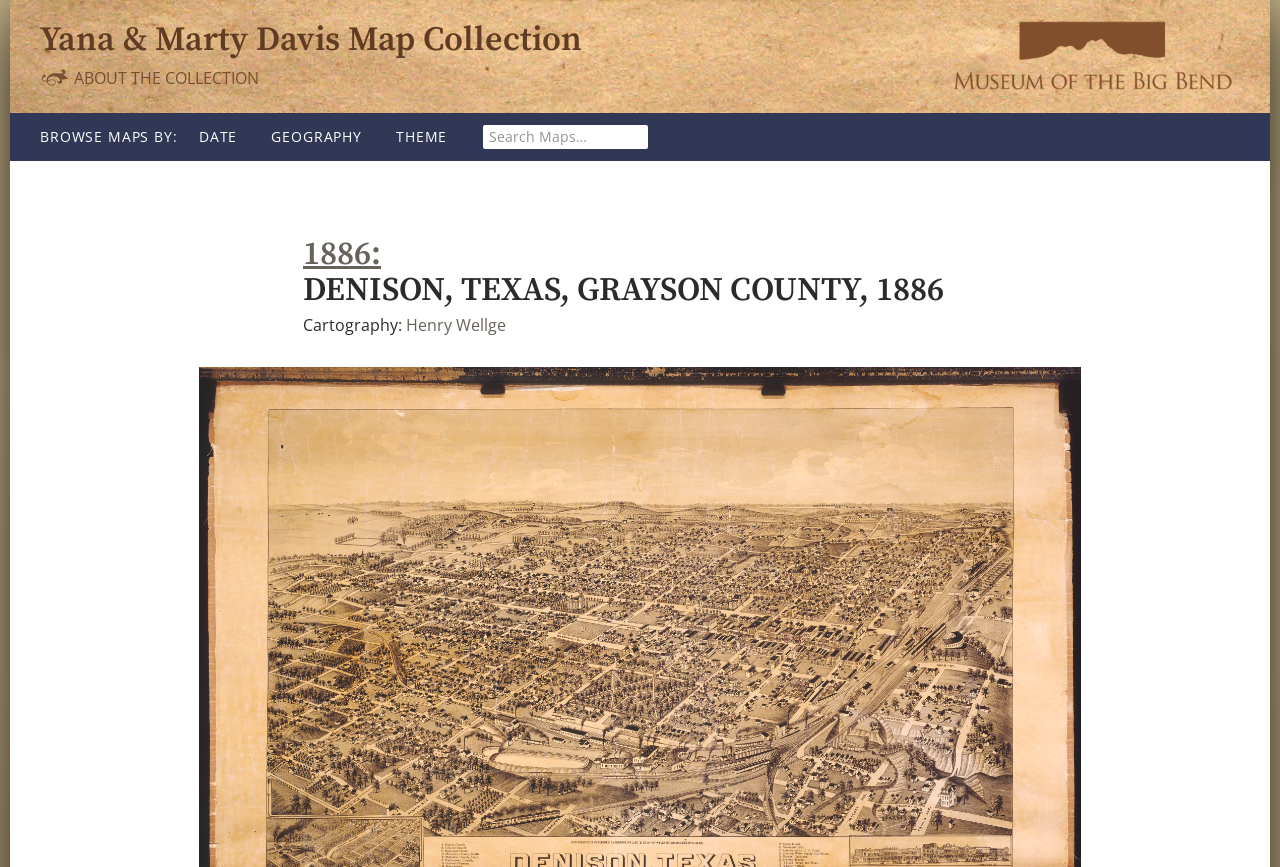What is the cartographer of the 1886 map?
Please give a well-detailed answer to the question.

I found the answer by looking at the link element inside the header element, which says 'Henry Wellge' and is described as 'Cartography:'.